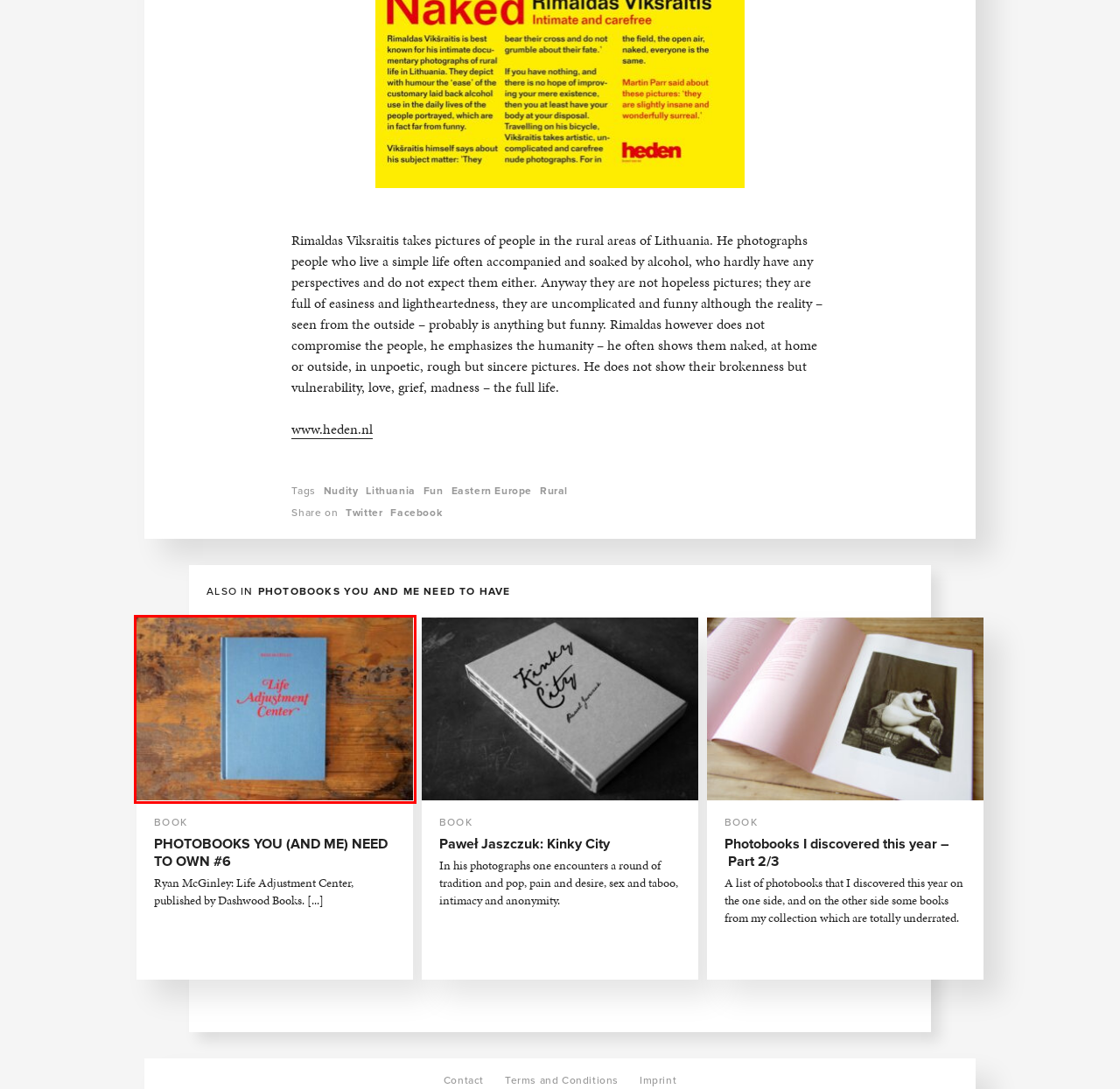You are given a screenshot of a webpage with a red bounding box around an element. Choose the most fitting webpage description for the page that appears after clicking the element within the red bounding box. Here are the candidates:
A. PHOTOBOOKS YOU (AND ME) NEED TO OWN #6 « dienacht – Calin Kruse | dienacht Publishing
B. Paweł Jaszczuk: Kinky City « dienacht – Calin Kruse | dienacht Publishing
C. Photobooks you and me need to have « dienacht – Calin Kruse | dienacht Publishing
D. Photobooks I discovered this year – Part 2/3 « dienacht – Calin Kruse | dienacht Publishing
E. Rural « dienacht – Calin Kruse | dienacht Publishing
F. Fun « dienacht – Calin Kruse | dienacht Publishing
G. Eastern Europe « dienacht – Calin Kruse | dienacht Publishing
H. Books « dienacht – Calin Kruse | dienacht Publishing

A